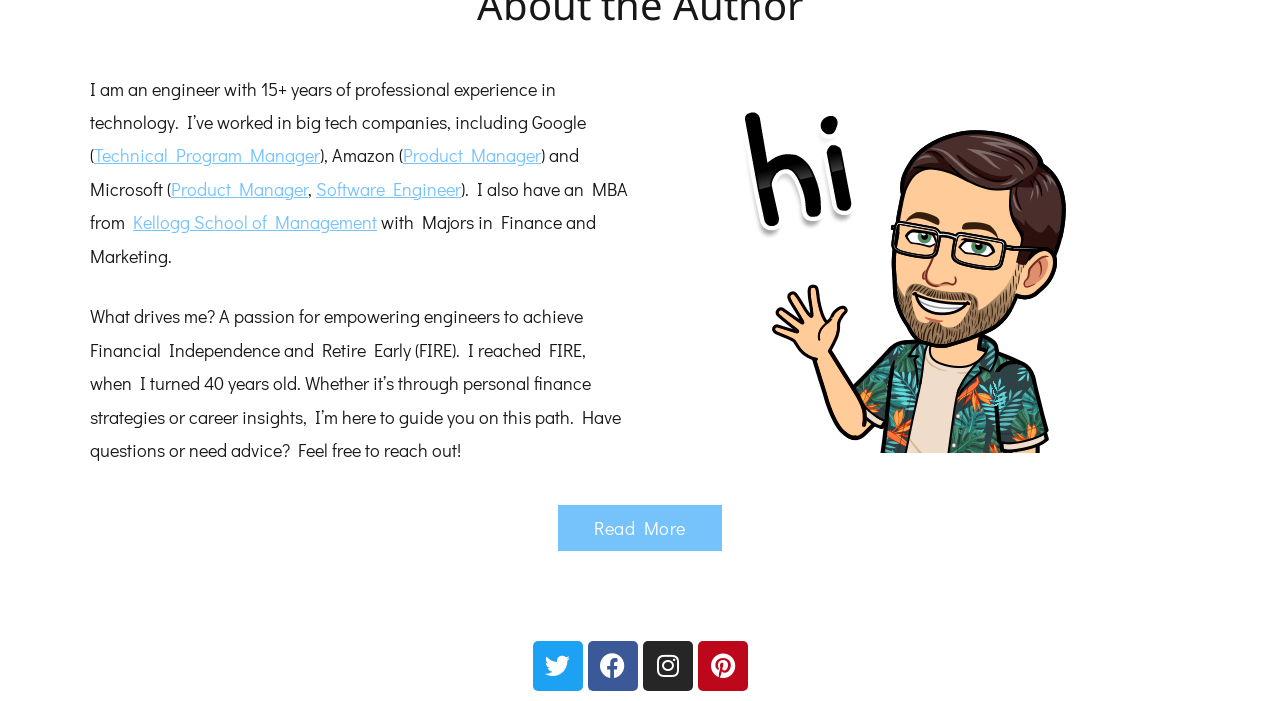Based on the image, provide a detailed and complete answer to the question: 
What can you do if you have questions or need advice?

The author invites readers to reach out to them if they have questions or need advice, indicating that they are open to providing guidance and support.